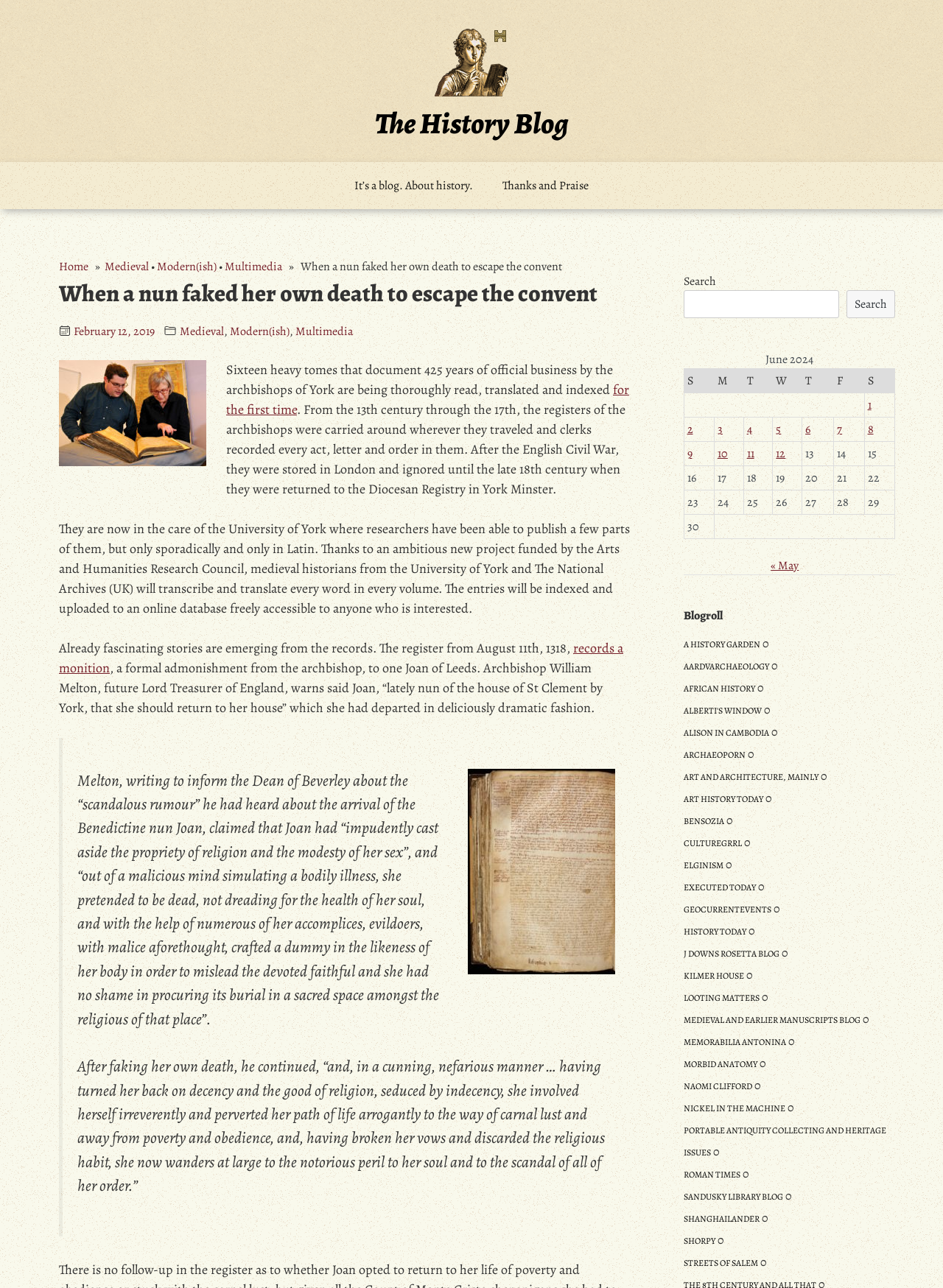Please provide a comprehensive response to the question below by analyzing the image: 
What is the date range of the registers of the archbishops of York?

The date range of the registers can be inferred from the text content of the webpage, which mentions that the registers date back to the 13th century and continue until the 17th century.